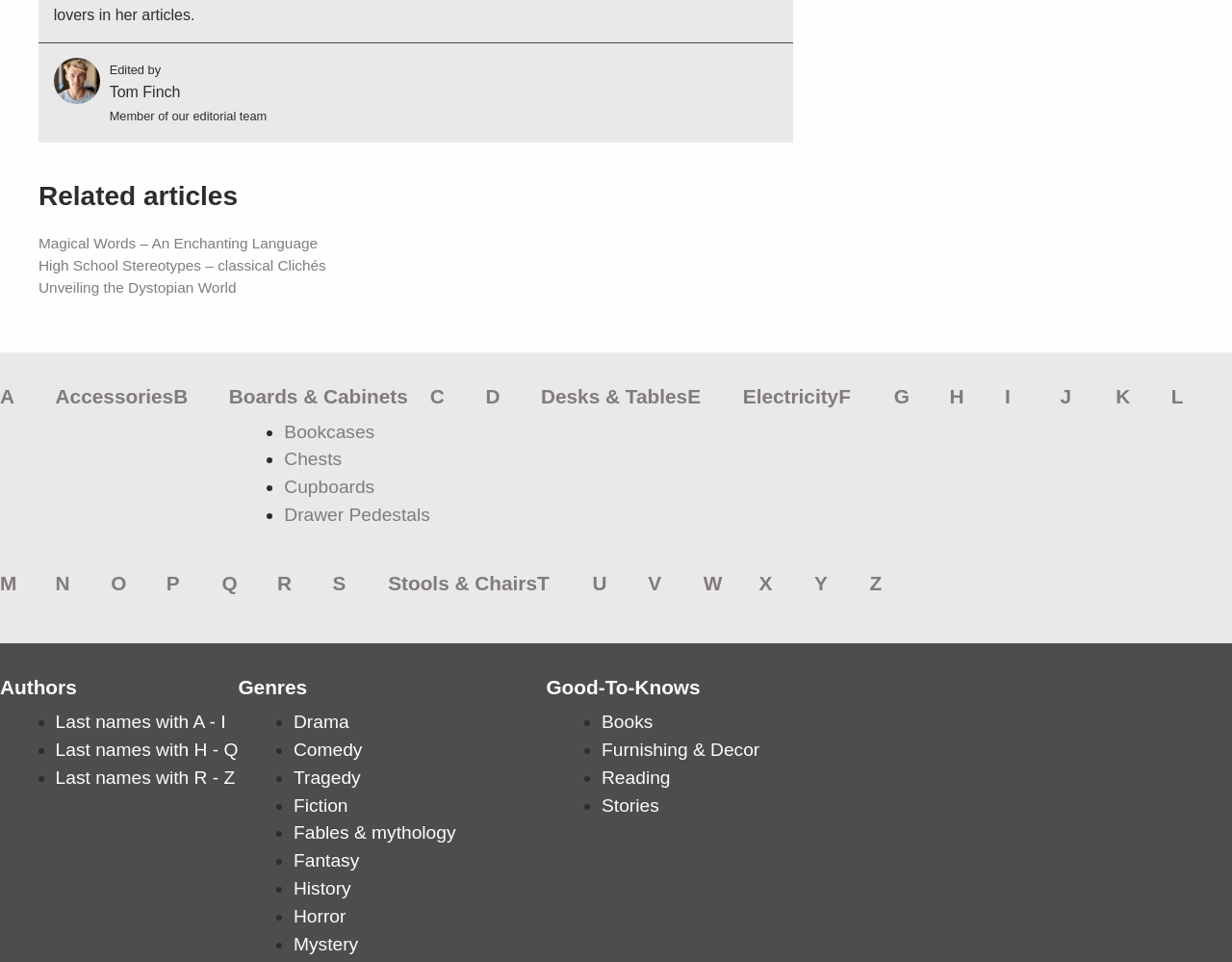Extract the bounding box coordinates of the UI element described by: "Fiction". The coordinates should include four float numbers ranging from 0 to 1, e.g., [left, top, right, bottom].

[0.238, 0.826, 0.282, 0.847]